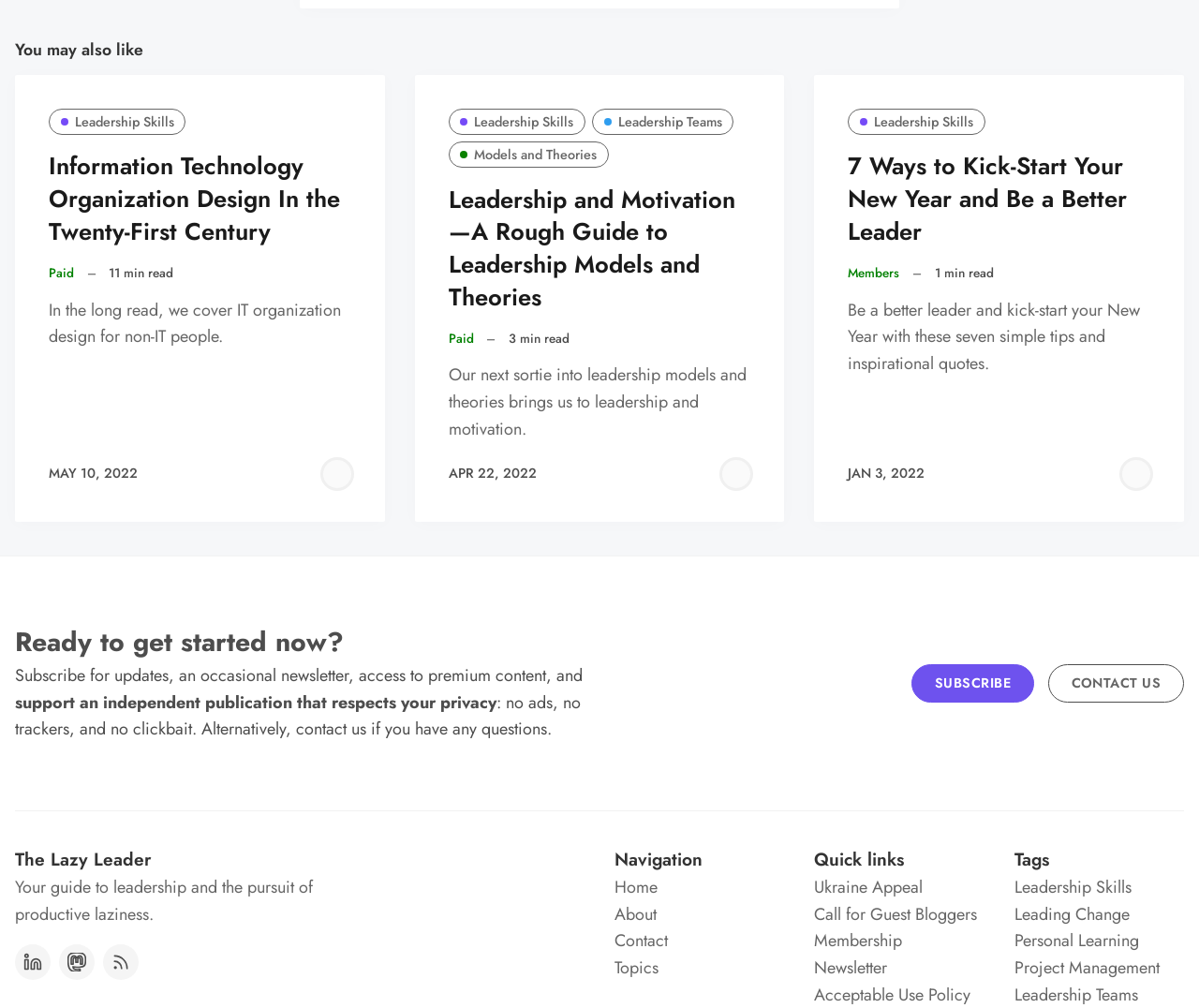What is the name of the publication?
Carefully analyze the image and provide a detailed answer to the question.

I found the name of the publication by looking at the static text element with the text 'The Lazy Leader' at the bottom of the page, which is the publication's name.